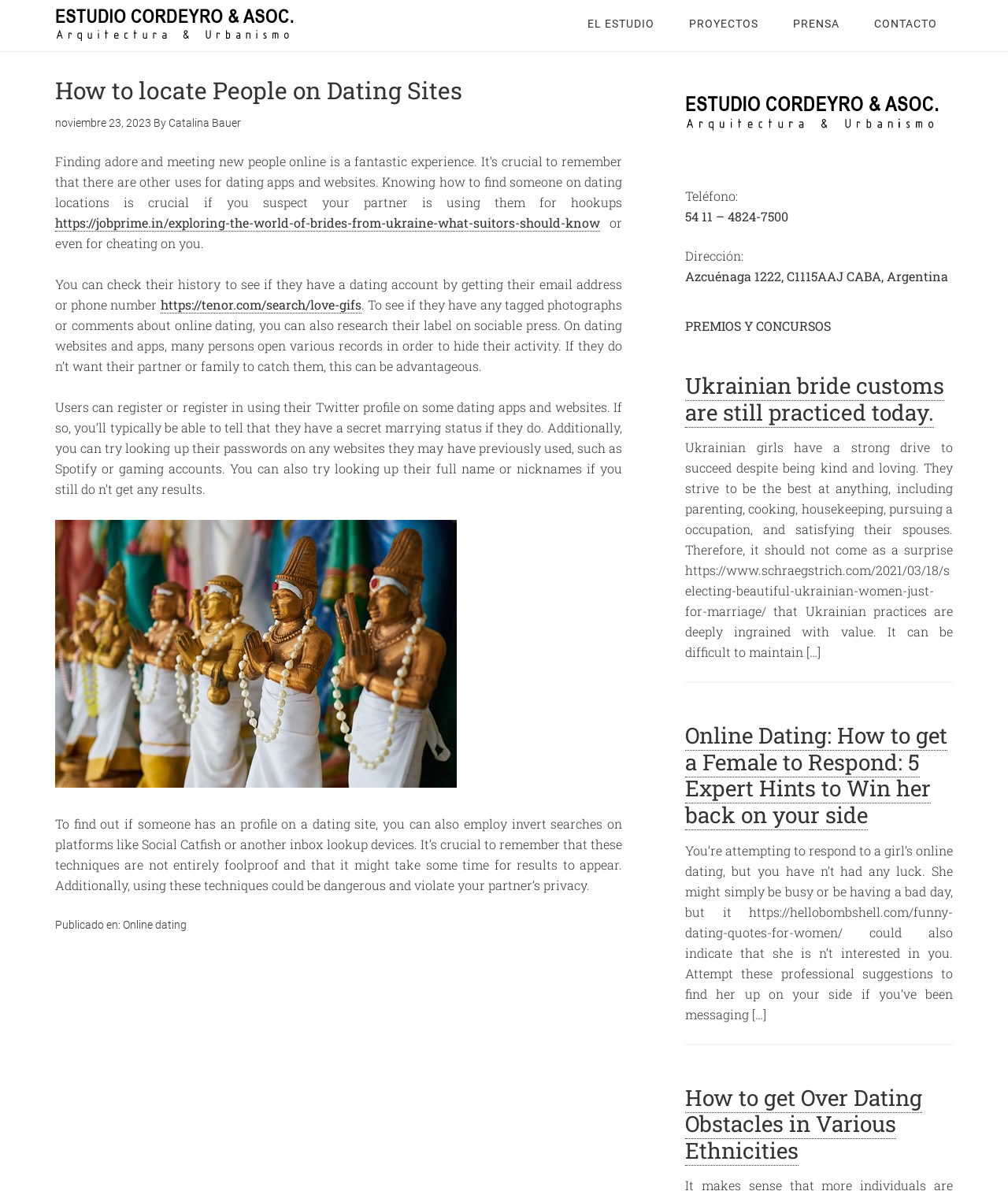Answer briefly with one word or phrase:
What is the phone number of Estudio Cordeyro y Asoc?

54 11 – 4824-7500